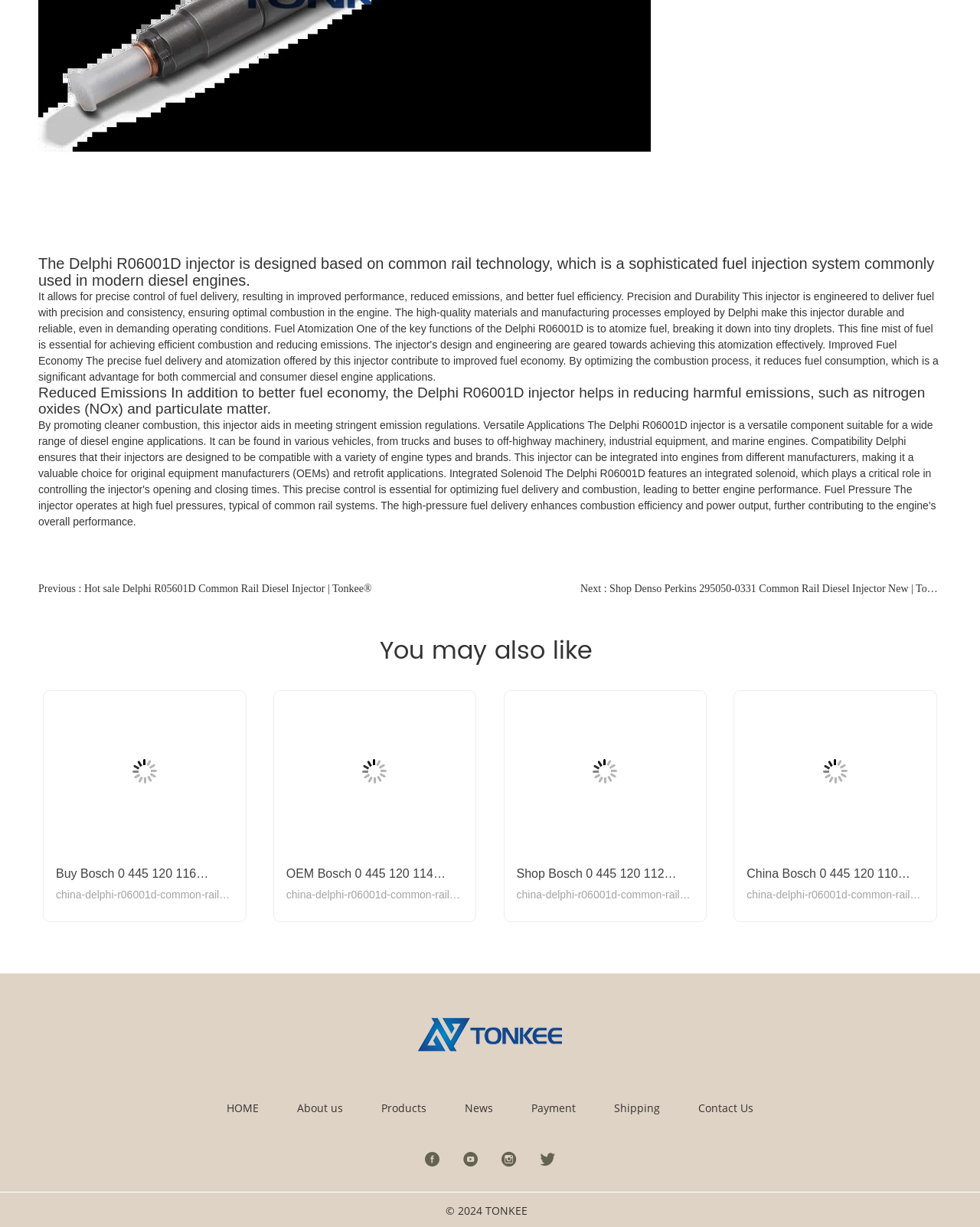What is the benefit of using Delphi R06001D injector?
Answer the question in a detailed and comprehensive manner.

According to the webpage, one of the benefits of using the Delphi R06001D injector is that it helps in reducing harmful emissions, such as nitrogen oxides (NOx) and particulate matter.